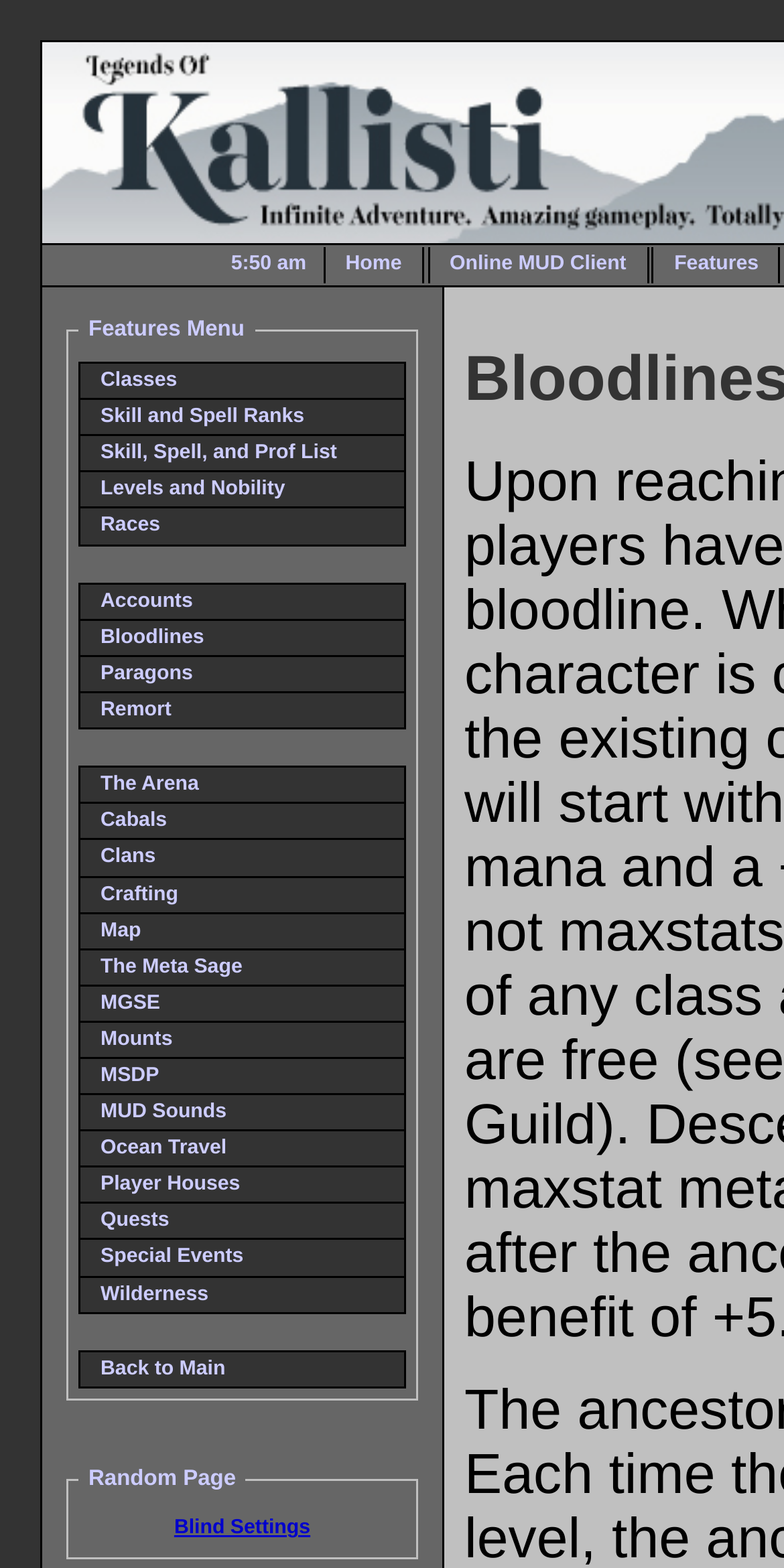Provide a brief response to the question using a single word or phrase: 
What is the purpose of the 'Random Page' section?

To access a random page